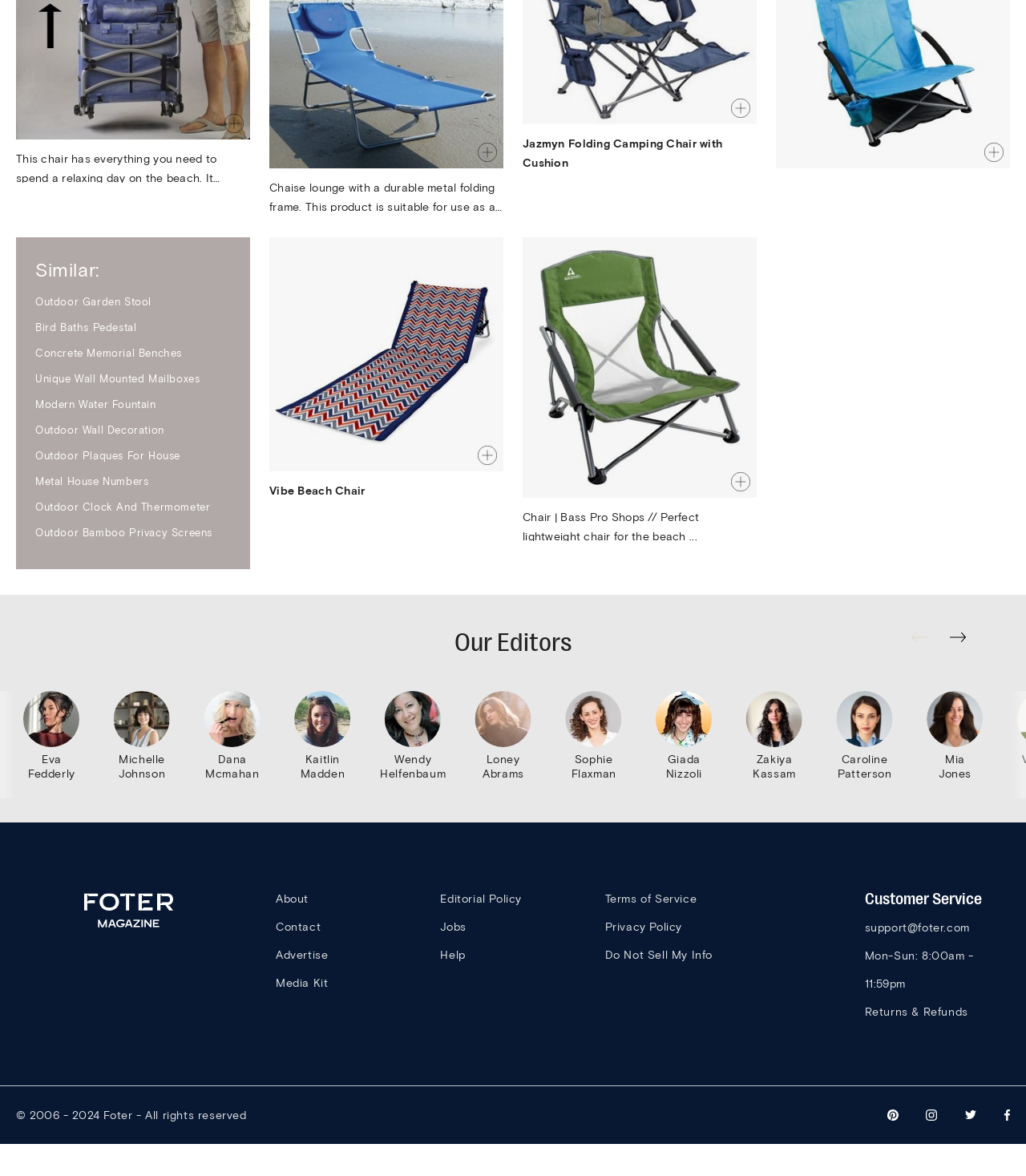Using the image as a reference, answer the following question in as much detail as possible:
What is the product described on this webpage?

The product is described in the StaticText element with ID 1595, which says 'Chaise lounge with a durable metal folding frame. This product is suitable for use as a portable beach chair.'